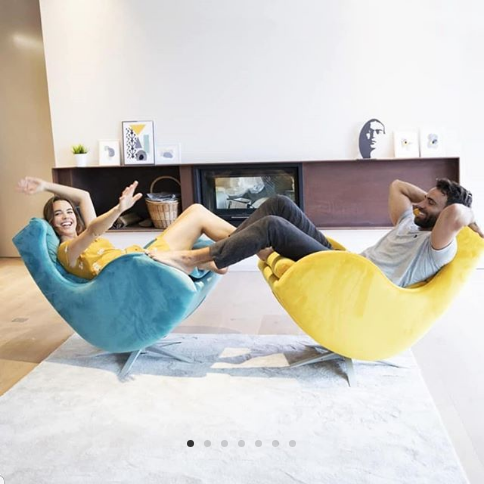Given the content of the image, can you provide a detailed answer to the question?
What is the shape of the Lenny chair?

The caption states that the Lenny chair is characterized by its distinctive concave and convex curves, providing both comfort and aesthetic appeal.